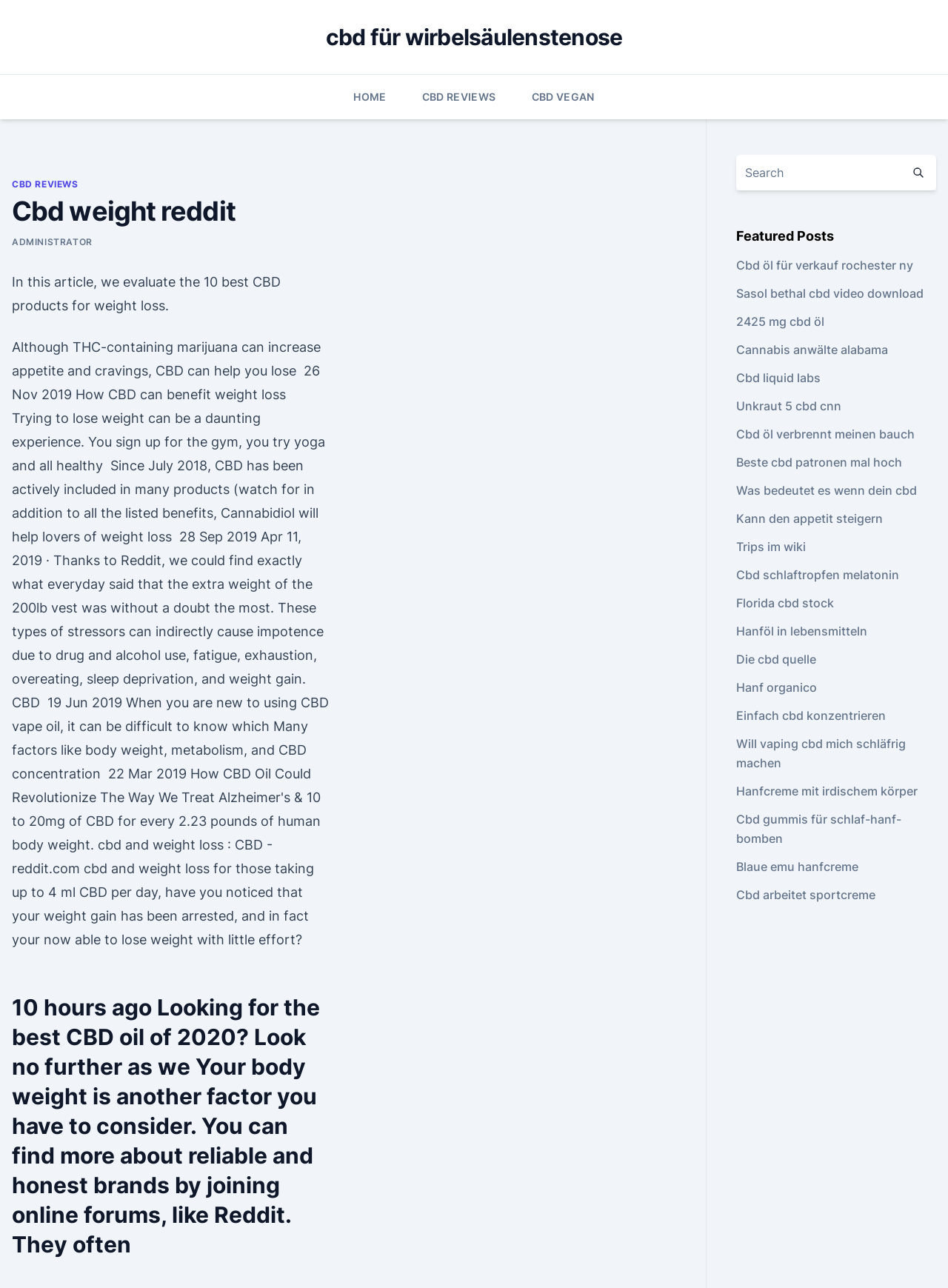Please specify the bounding box coordinates of the area that should be clicked to accomplish the following instruction: "Explore the featured posts". The coordinates should consist of four float numbers between 0 and 1, i.e., [left, top, right, bottom].

[0.776, 0.175, 0.988, 0.191]